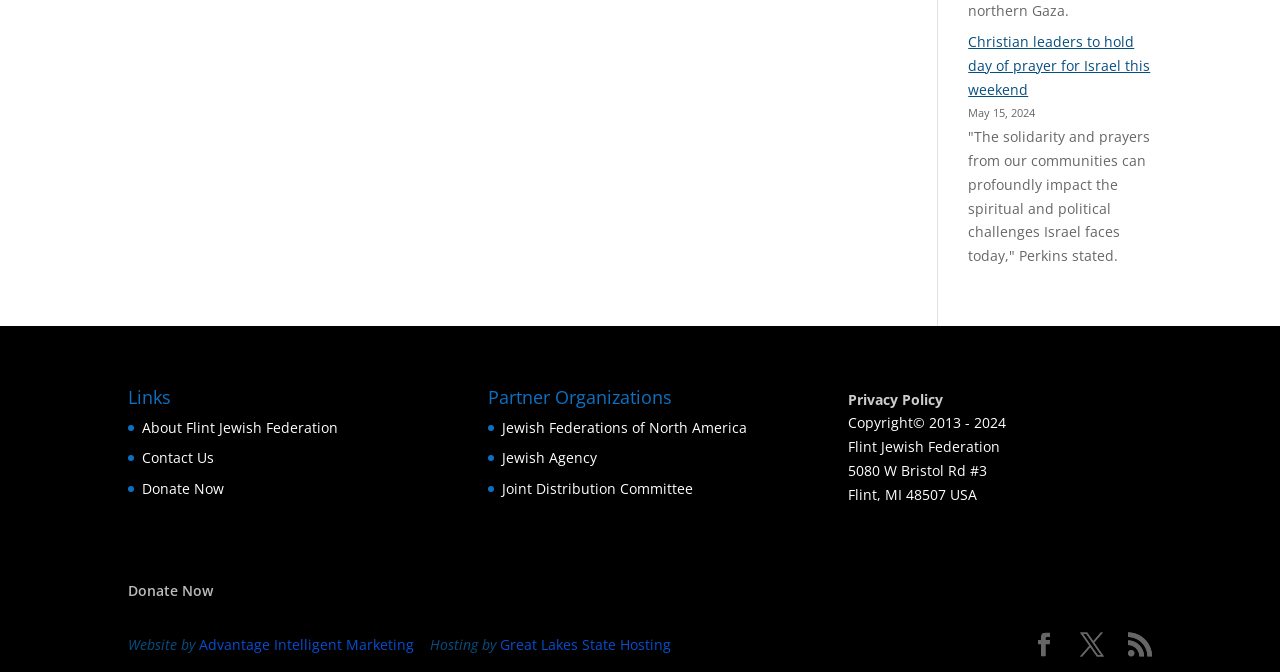Find and indicate the bounding box coordinates of the region you should select to follow the given instruction: "Learn about the Jewish Agency".

[0.392, 0.667, 0.466, 0.695]